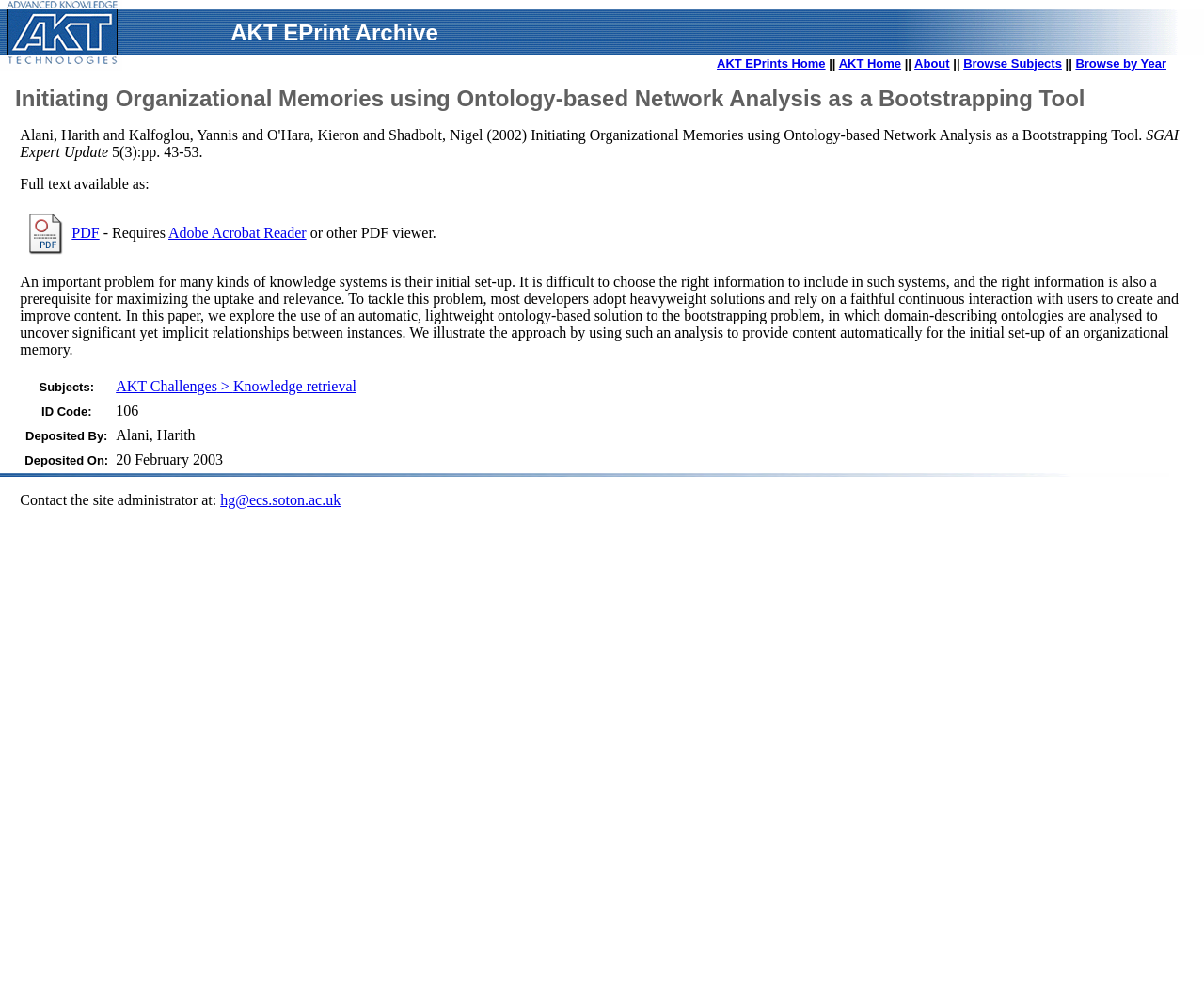Show the bounding box coordinates of the element that should be clicked to complete the task: "View full text as PDF".

[0.06, 0.226, 0.083, 0.242]